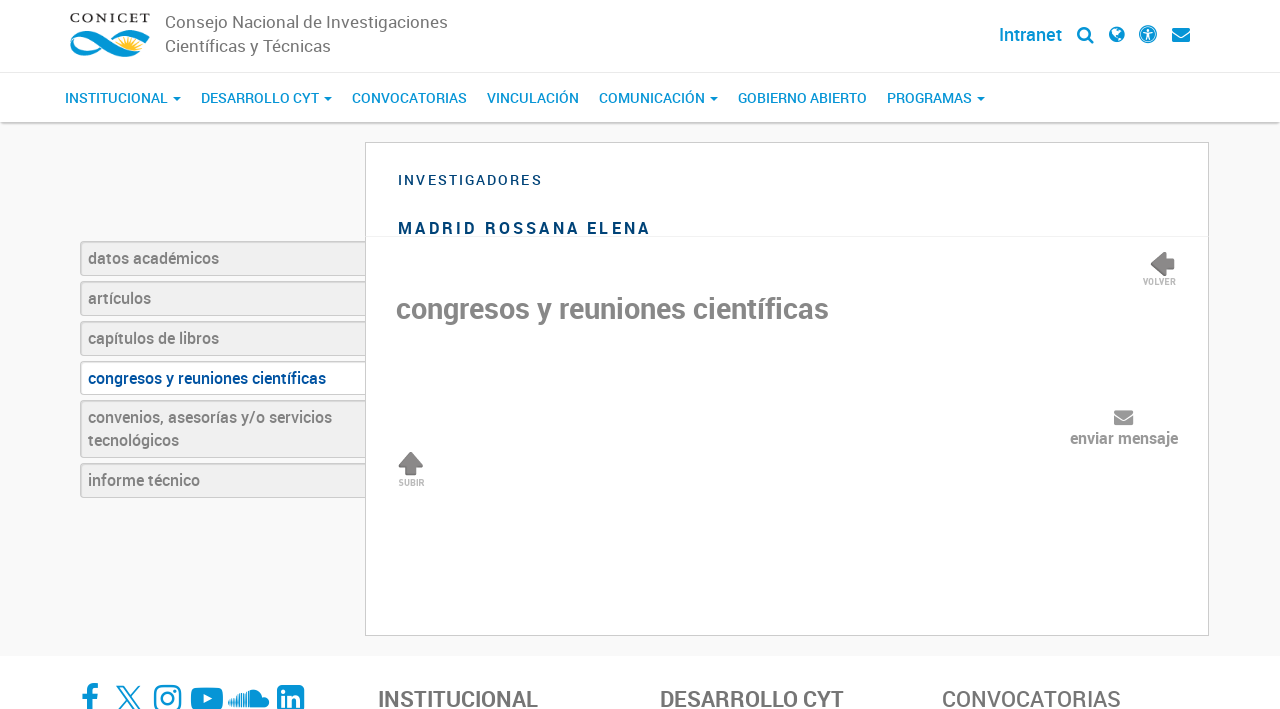Please respond to the question with a concise word or phrase:
What is the name of the organization?

CONICET